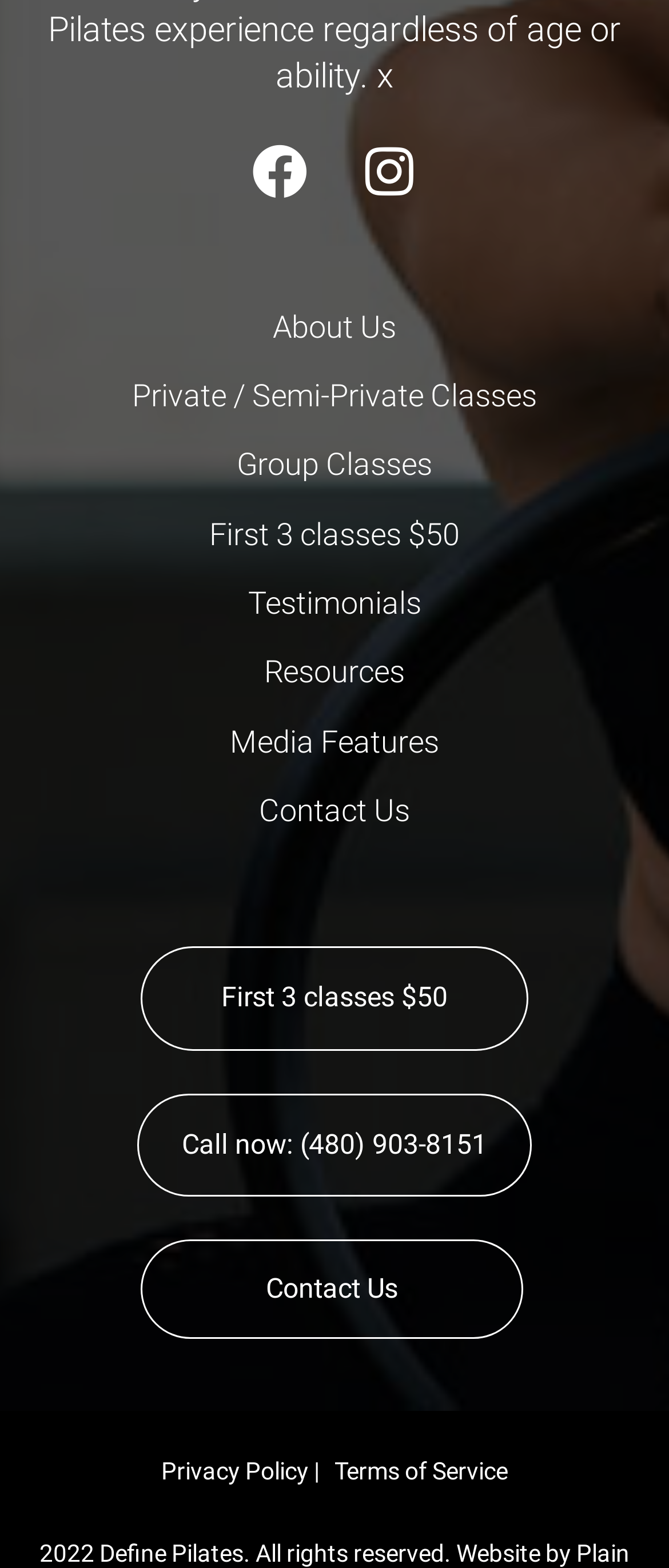Please provide the bounding box coordinates for the UI element as described: "Group Classes". The coordinates must be four floats between 0 and 1, represented as [left, top, right, bottom].

[0.026, 0.281, 0.974, 0.312]